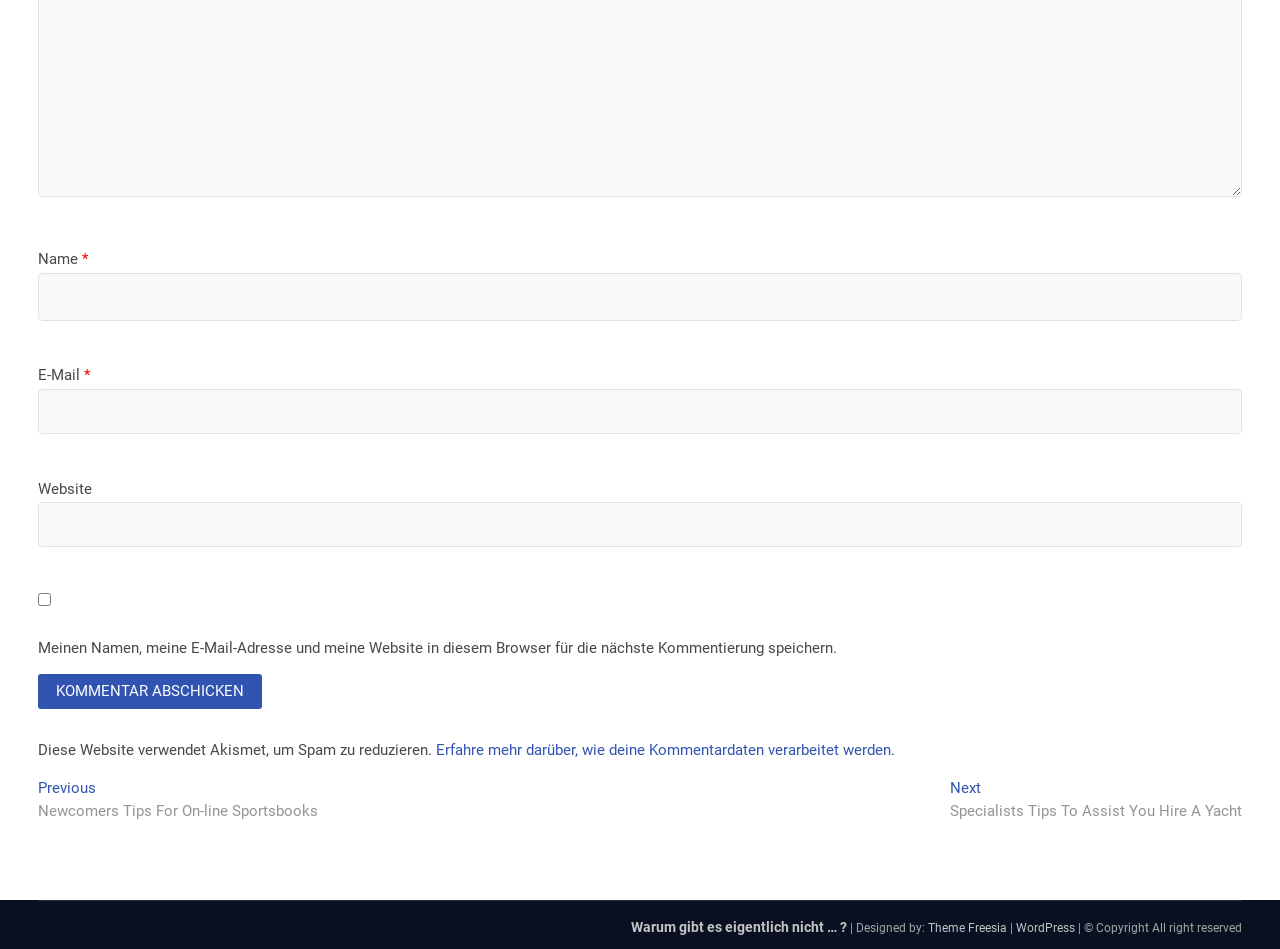What is the plugin used to reduce spam?
Provide a detailed and well-explained answer to the question.

According to the static text at the bottom of the webpage, 'Diese Website verwendet Akismet, um Spam zu reduzieren.', which translates to 'This website uses Akismet to reduce spam.' This indicates that the plugin used to reduce spam is Akismet.